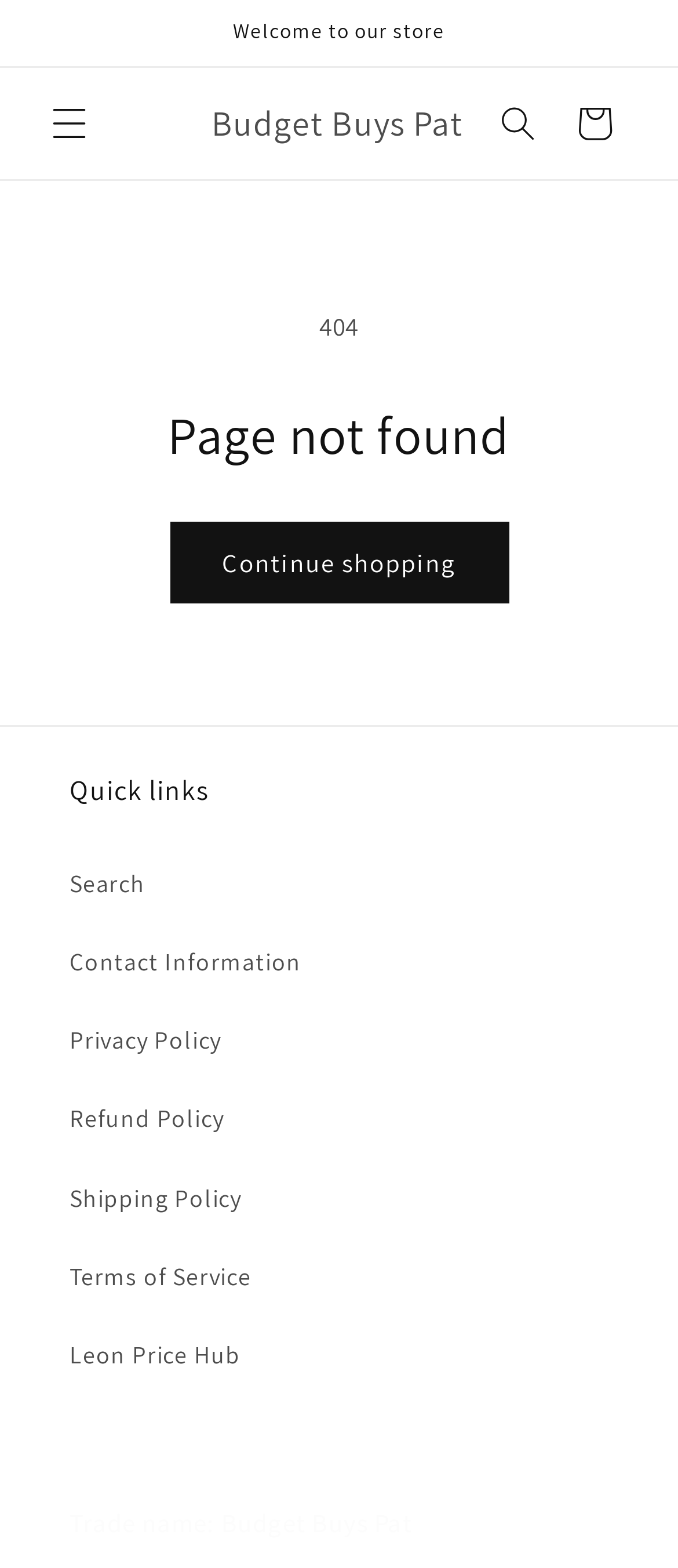Determine the bounding box coordinates of the UI element described below. Use the format (top-left x, top-left y, bottom-right x, bottom-right y) with floating point numbers between 0 and 1: Continue shopping

[0.25, 0.333, 0.75, 0.385]